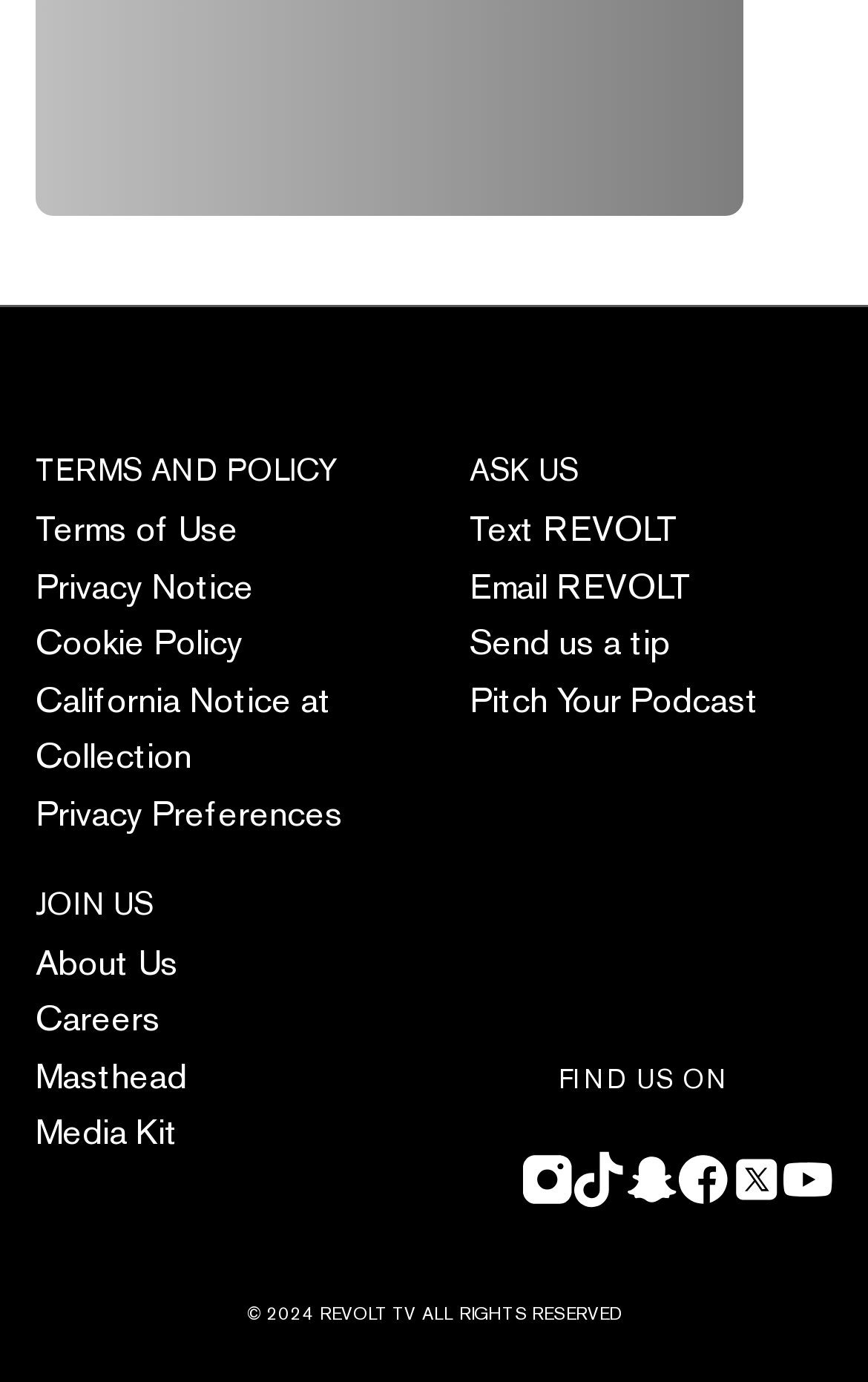Identify the bounding box coordinates of the clickable section necessary to follow the following instruction: "View Terms of Use". The coordinates should be presented as four float numbers from 0 to 1, i.e., [left, top, right, bottom].

[0.041, 0.279, 0.274, 0.313]